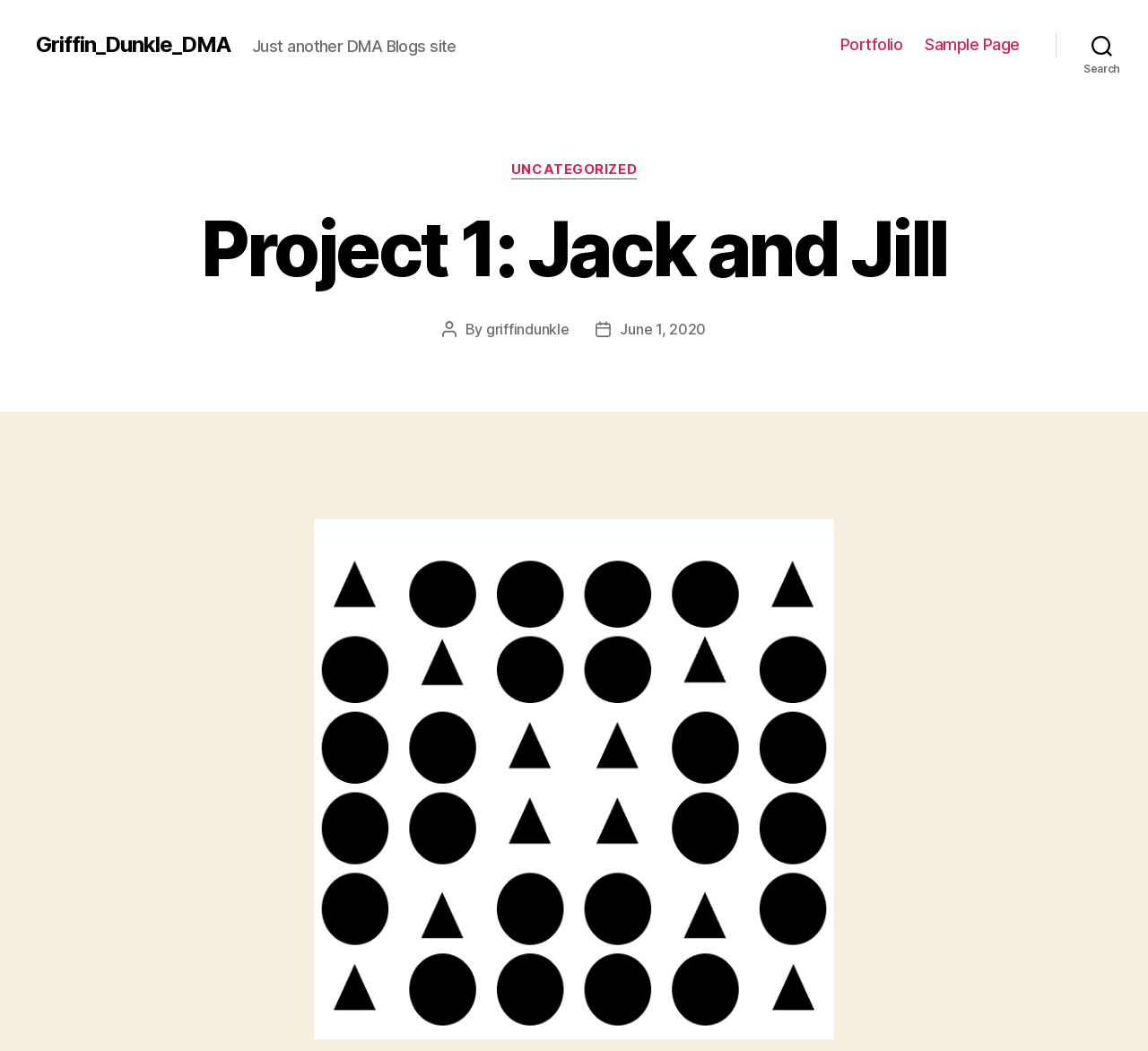Respond to the following query with just one word or a short phrase: 
What is the name of the navigation menu item next to 'Portfolio'?

Sample Page